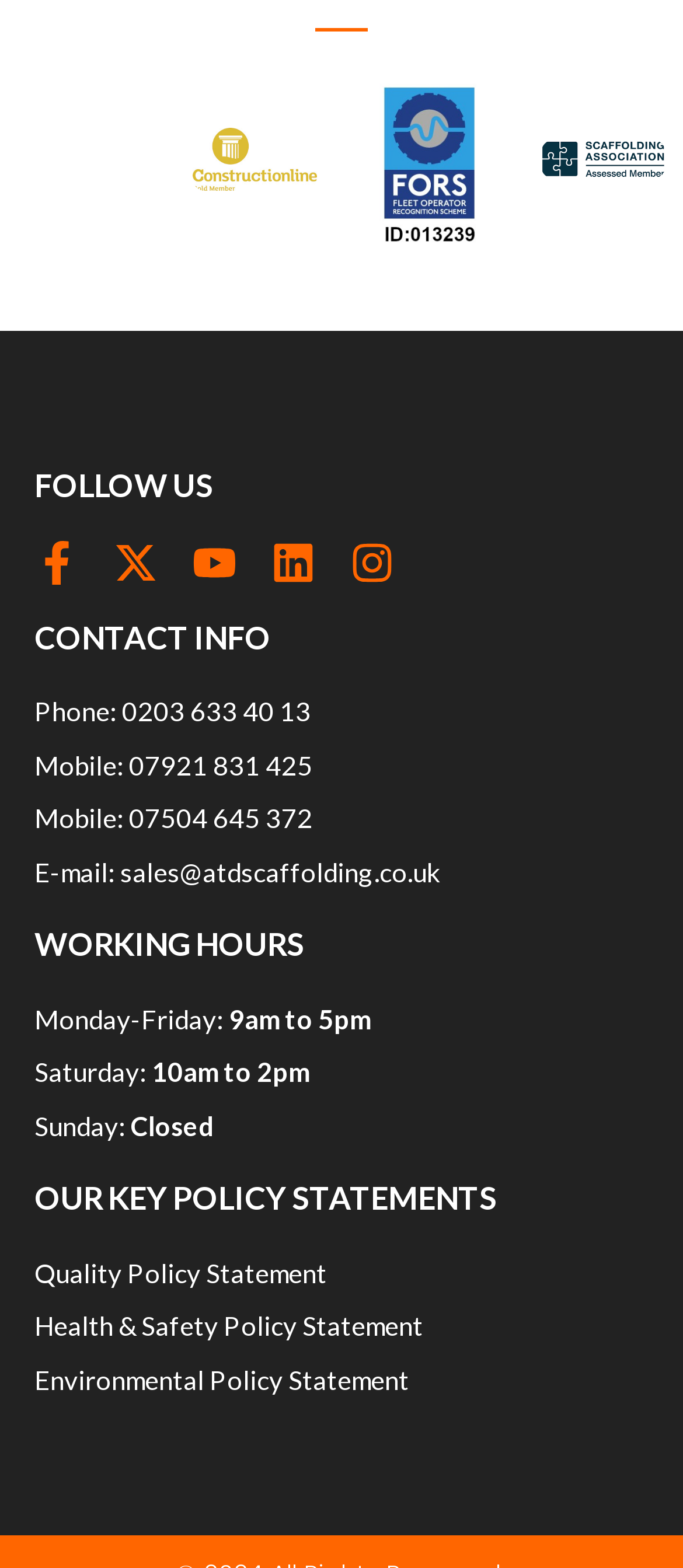Please identify the bounding box coordinates of the region to click in order to complete the task: "Follow on Facebook". The coordinates must be four float numbers between 0 and 1, specified as [left, top, right, bottom].

[0.05, 0.345, 0.114, 0.372]